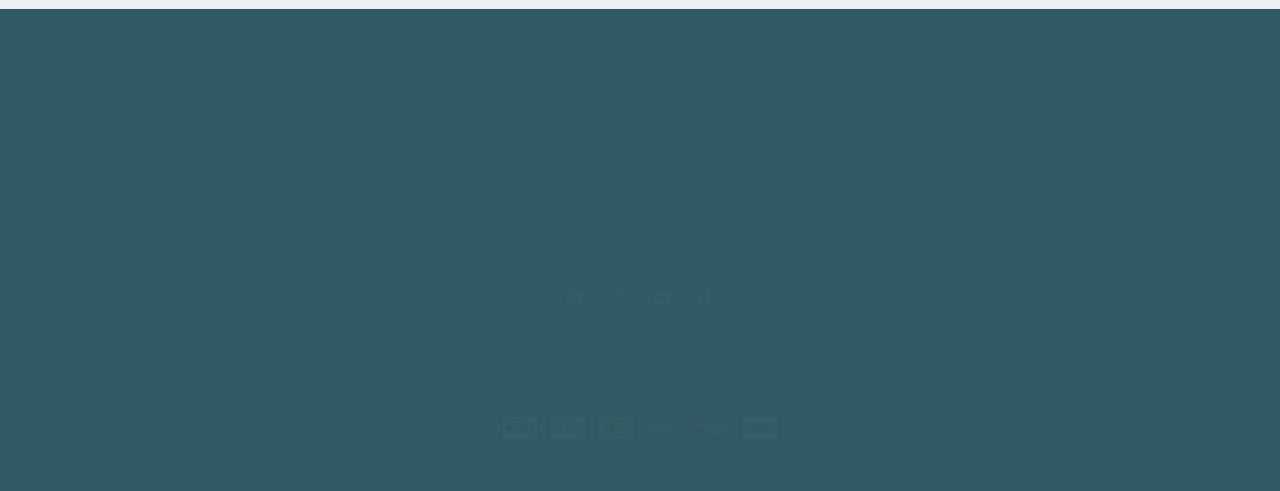What is the name of the country featured?
Refer to the image and give a detailed response to the question.

The webpage has a heading 'New Zealand & Horses' at the top, indicating that the country featured is New Zealand.